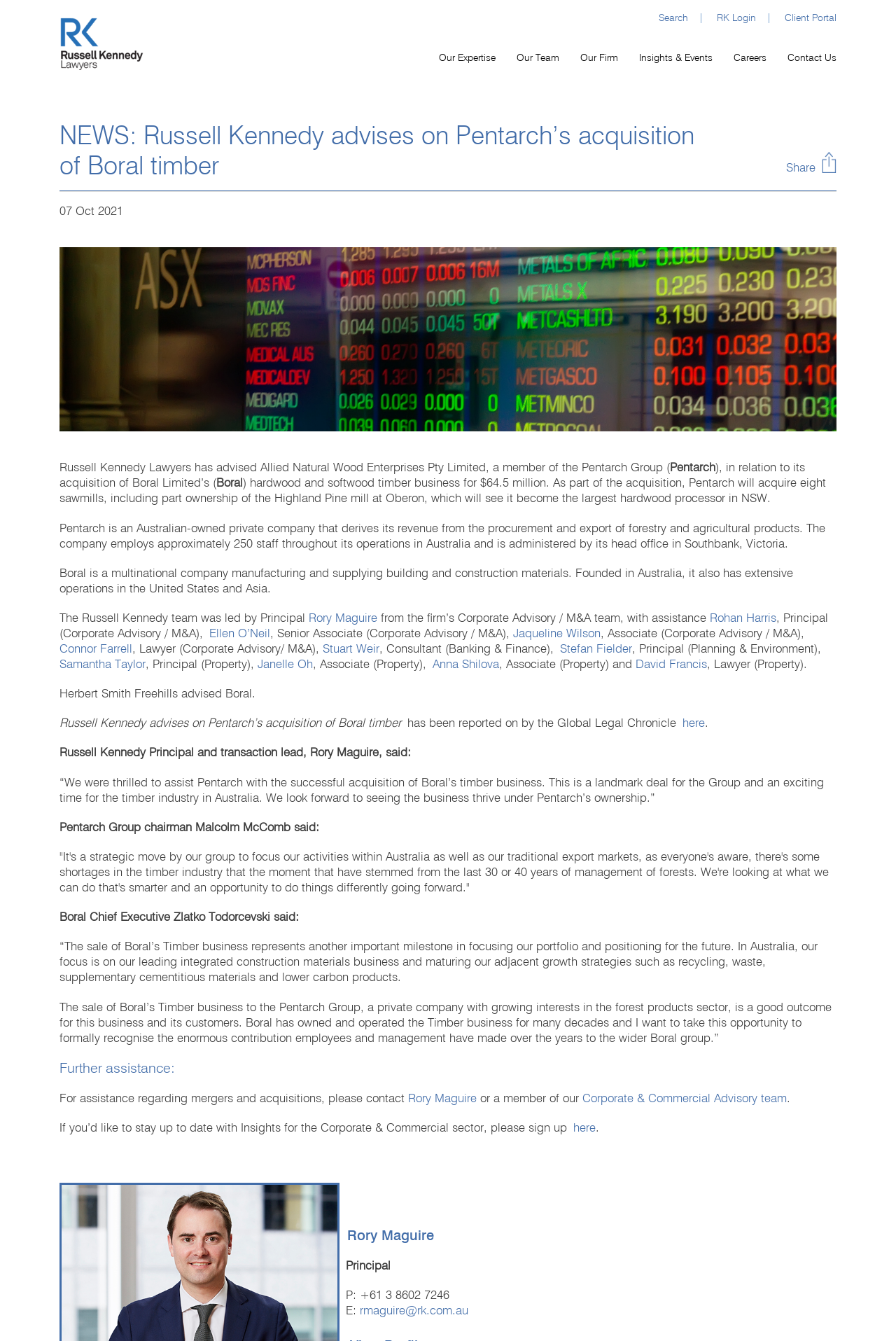Please indicate the bounding box coordinates for the clickable area to complete the following task: "Go to Home". The coordinates should be specified as four float numbers between 0 and 1, i.e., [left, top, right, bottom].

None